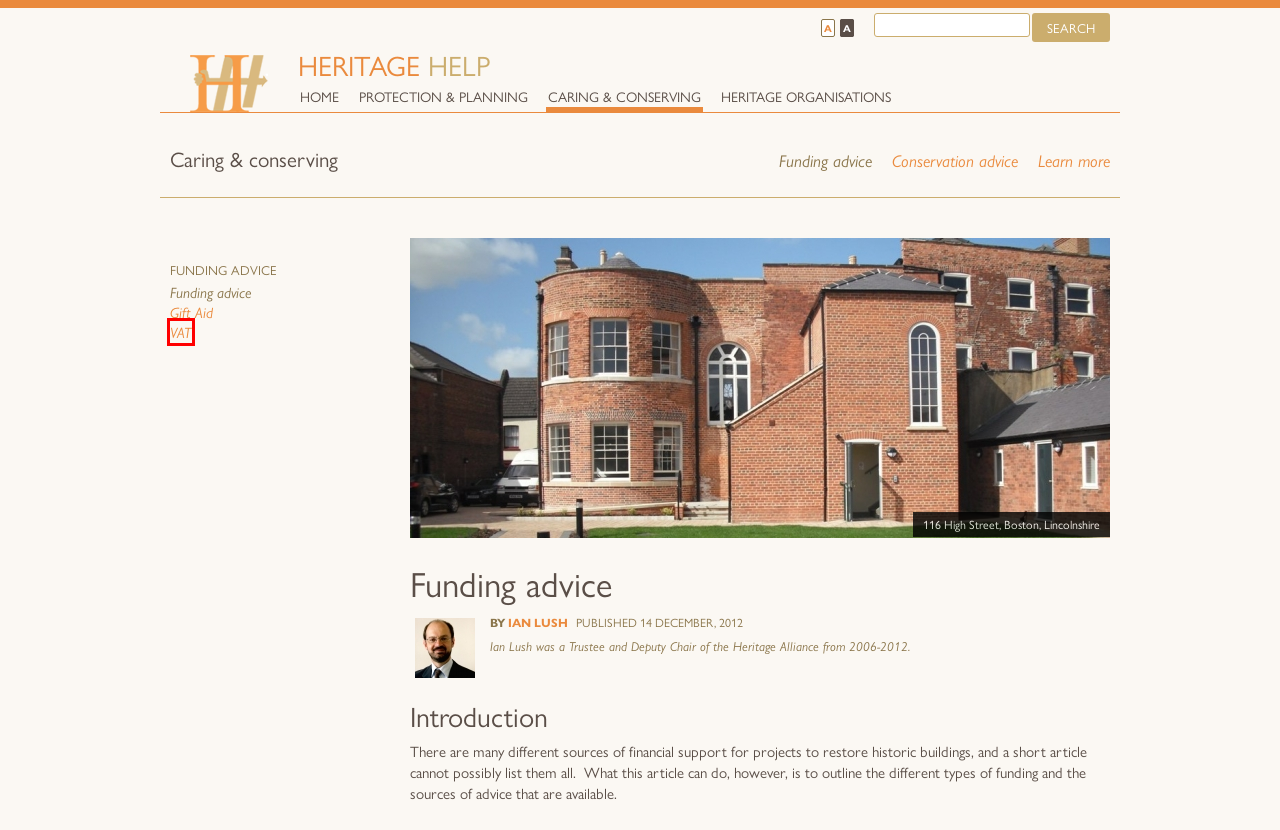Observe the screenshot of a webpage with a red bounding box around an element. Identify the webpage description that best fits the new page after the element inside the bounding box is clicked. The candidates are:
A. VAT - Heritage Help
B. Home | The Architectural Heritage Fund
C. Learn more - Heritage Help
D. Architectural Heritage Fund (AHF) - Heritage Help
E. Caring & conserving - Heritage Help
F. Heritage organisations - Heritage Help
G. Accessibility - Heritage Help
H. Community Shares | Co-operatives UK

A